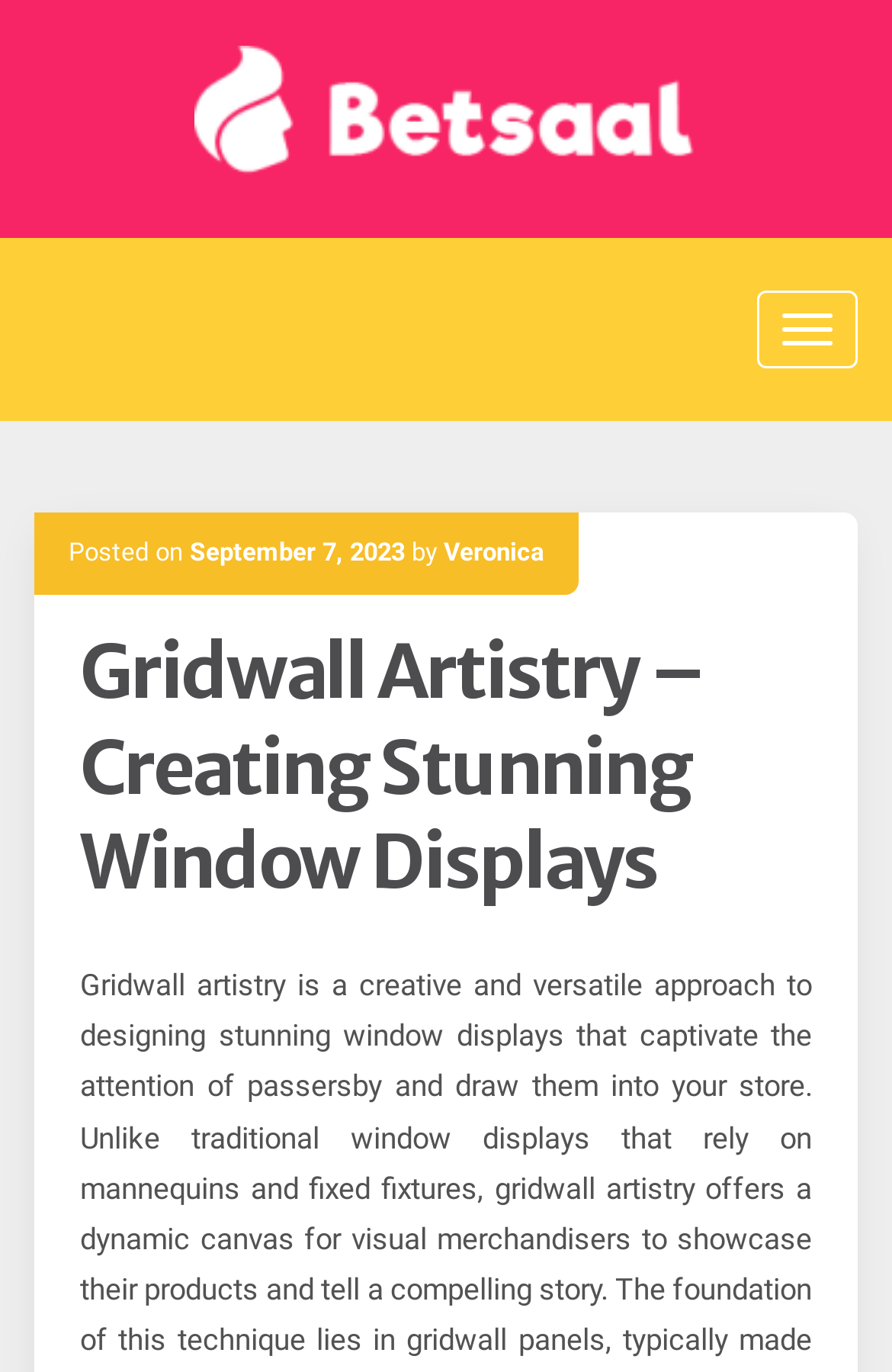Please find and give the text of the main heading on the webpage.

Gridwall Artistry – Creating Stunning Window Displays